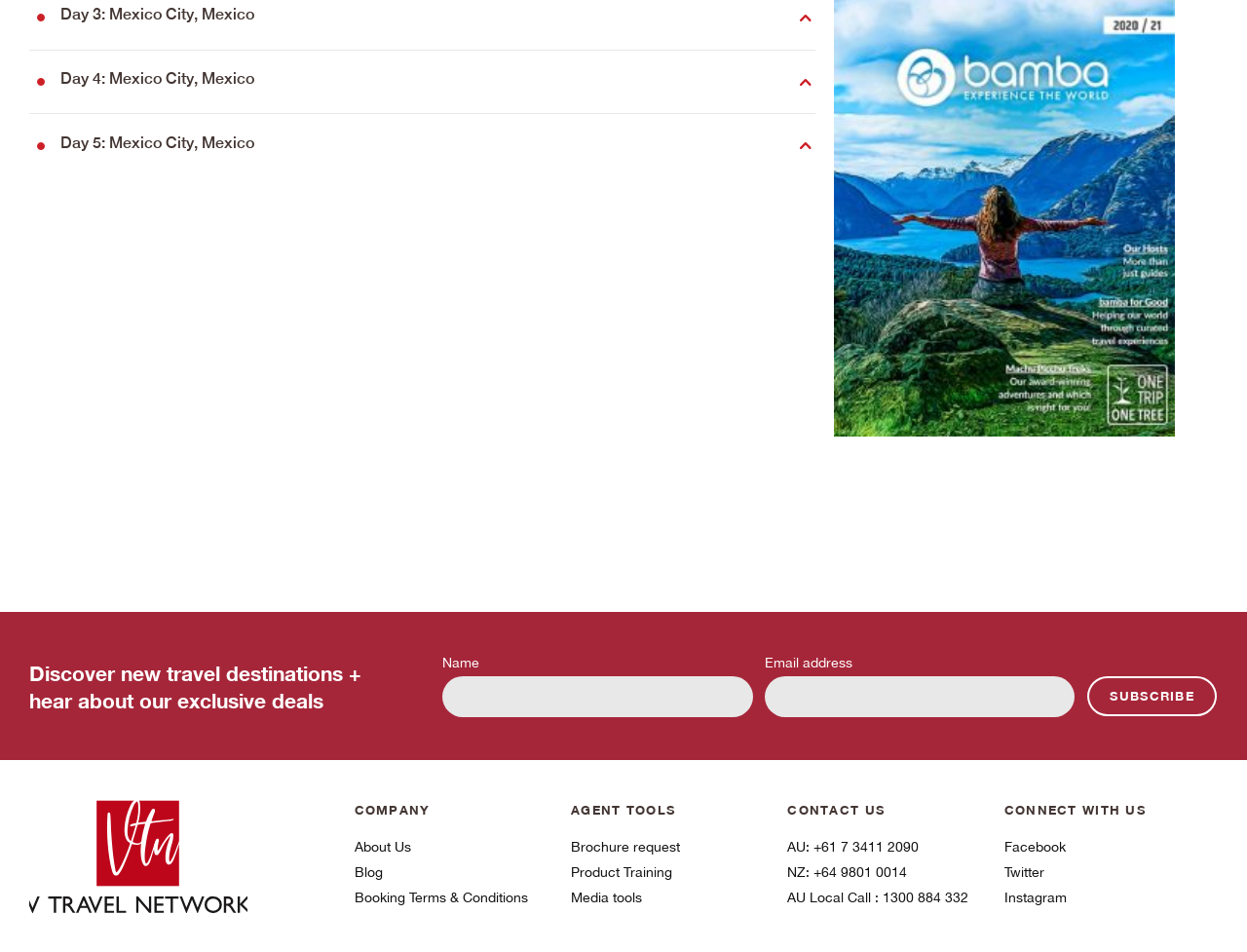Answer the question below with a single word or a brief phrase: 
What is the theme of the webpage?

Travel